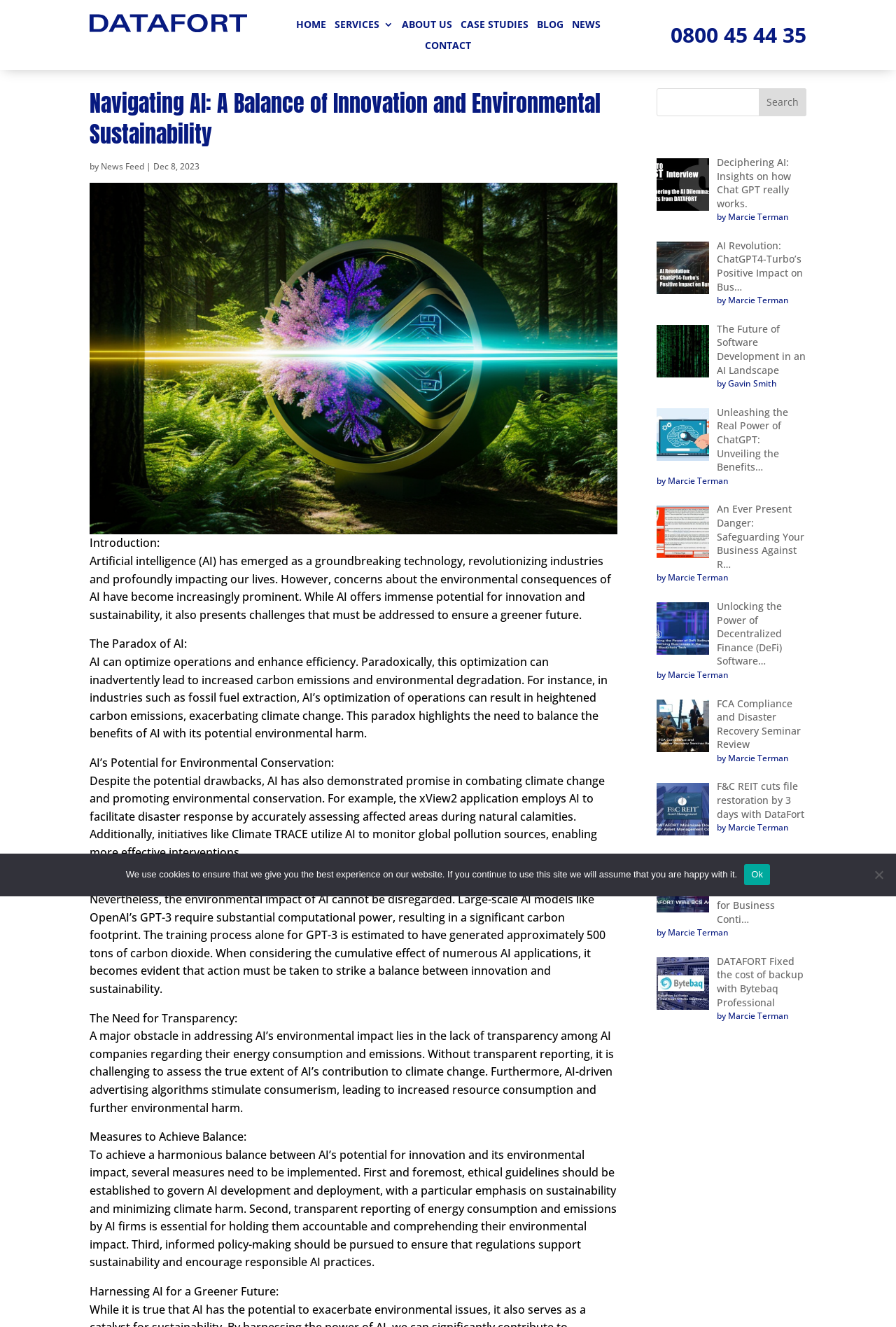Please determine the primary heading and provide its text.

Navigating AI: A Balance of Innovation and Environmental Sustainability